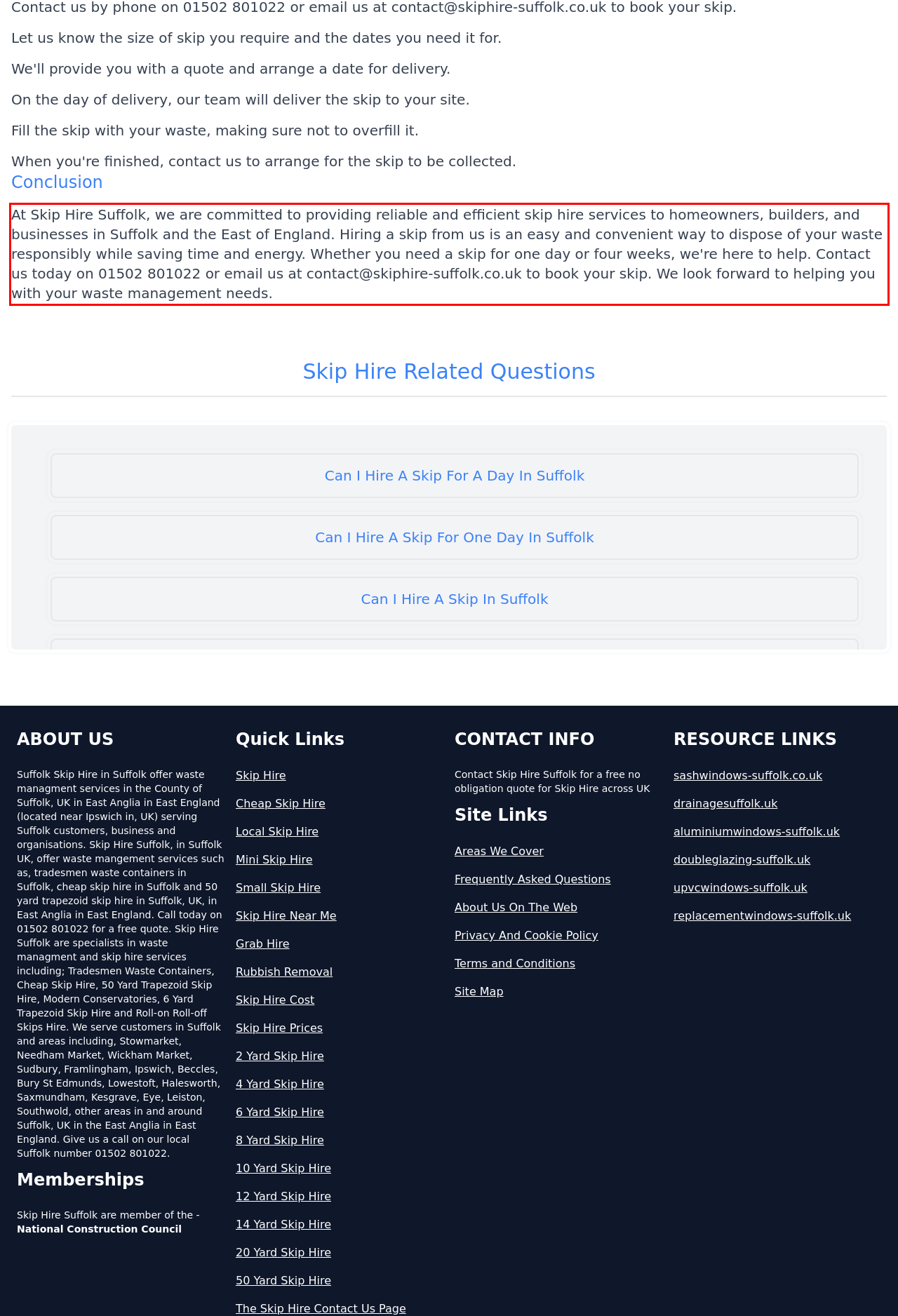Inspect the webpage screenshot that has a red bounding box and use OCR technology to read and display the text inside the red bounding box.

At Skip Hire Suffolk, we are committed to providing reliable and efficient skip hire services to homeowners, builders, and businesses in Suffolk and the East of England. Hiring a skip from us is an easy and convenient way to dispose of your waste responsibly while saving time and energy. Whether you need a skip for one day or four weeks, we're here to help. Contact us today on 01502 801022 or email us at contact@skiphire-suffolk.co.uk to book your skip. We look forward to helping you with your waste management needs.